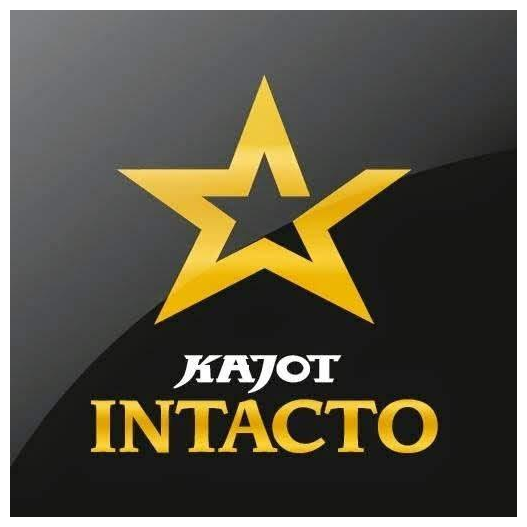Describe every aspect of the image in depth.

The image features a bold and distinctive logo that embodies the brands "Kajot" and "Intacto". The logo showcases a prominent golden star, symbolizing excellence and quality, set against a sleek black background that enhances the star's visibility. The word "Kajot" is stylized in a modern, clear font above the star, while "Intacto" appears below in a striking golden text. This design effectively conveys a sense of premium gaming experiences, making it fitting for the online casino and gaming niche.